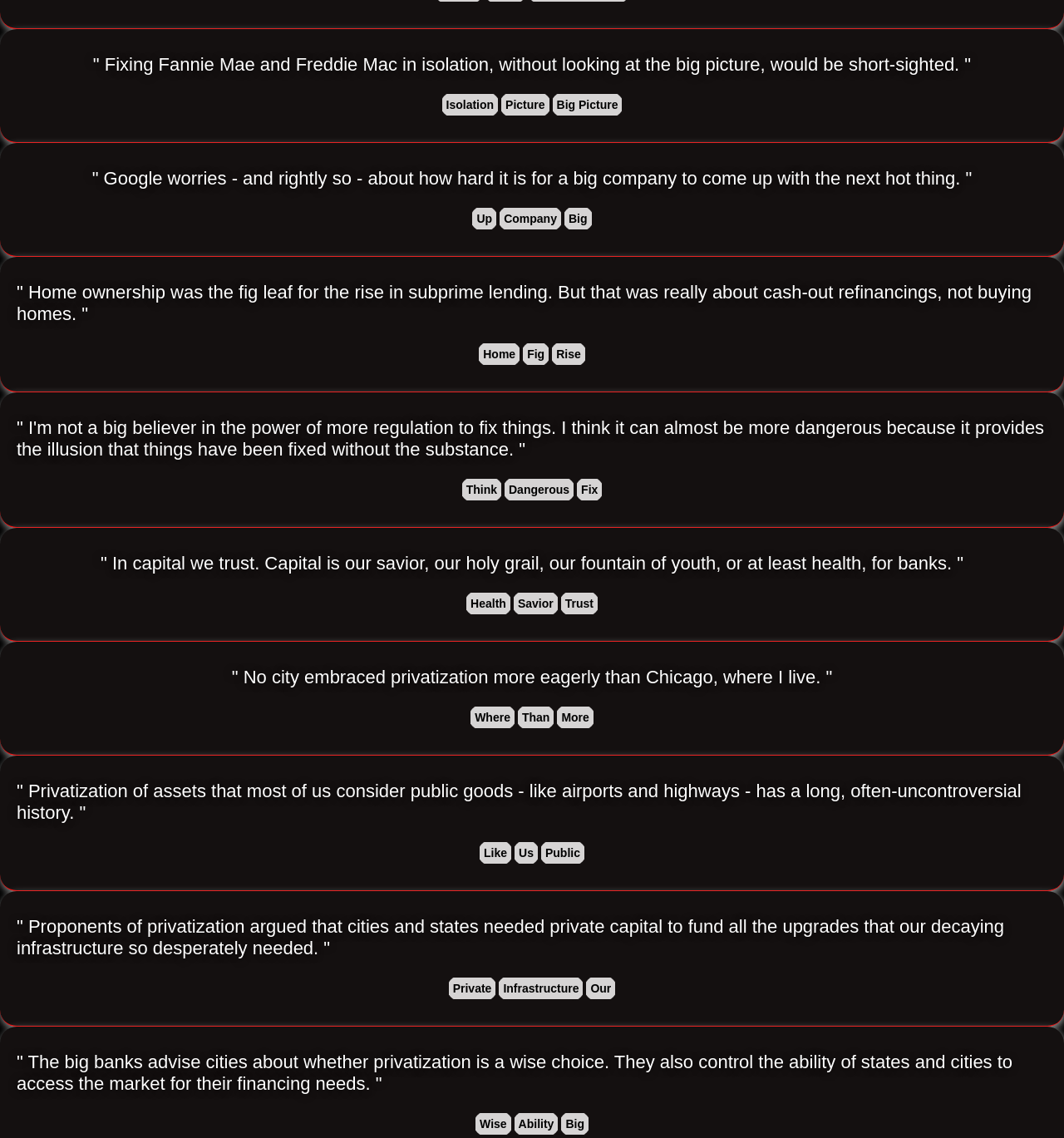Provide the bounding box coordinates of the HTML element this sentence describes: "Big Picture". The bounding box coordinates consist of four float numbers between 0 and 1, i.e., [left, top, right, bottom].

[0.518, 0.081, 0.586, 0.103]